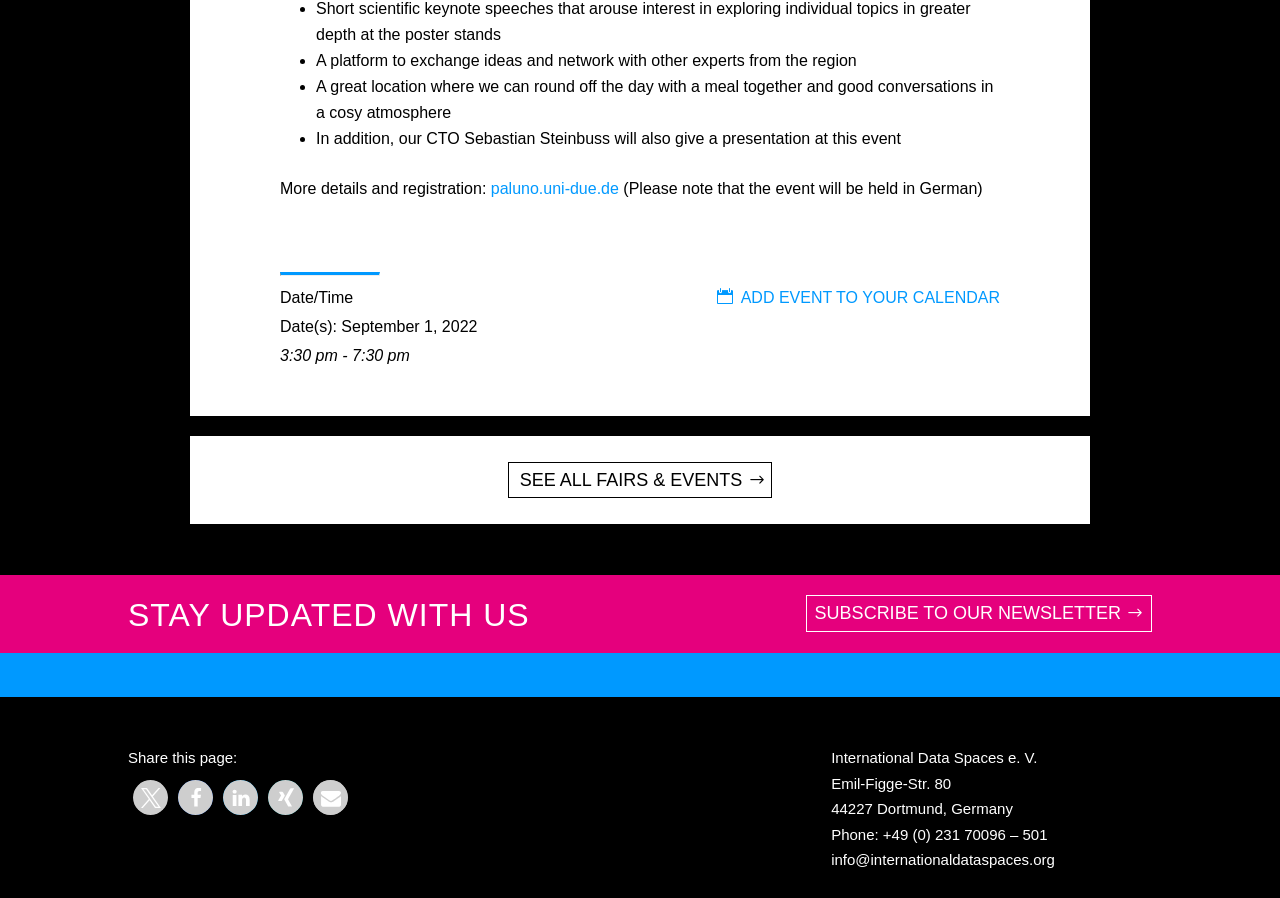Where is the event located?
Please provide a comprehensive answer based on the visual information in the image.

The address section lists the location as 'Emil-Figge-Str. 80, 44227 Dortmund, Germany', so the event is located in Dortmund, Germany.